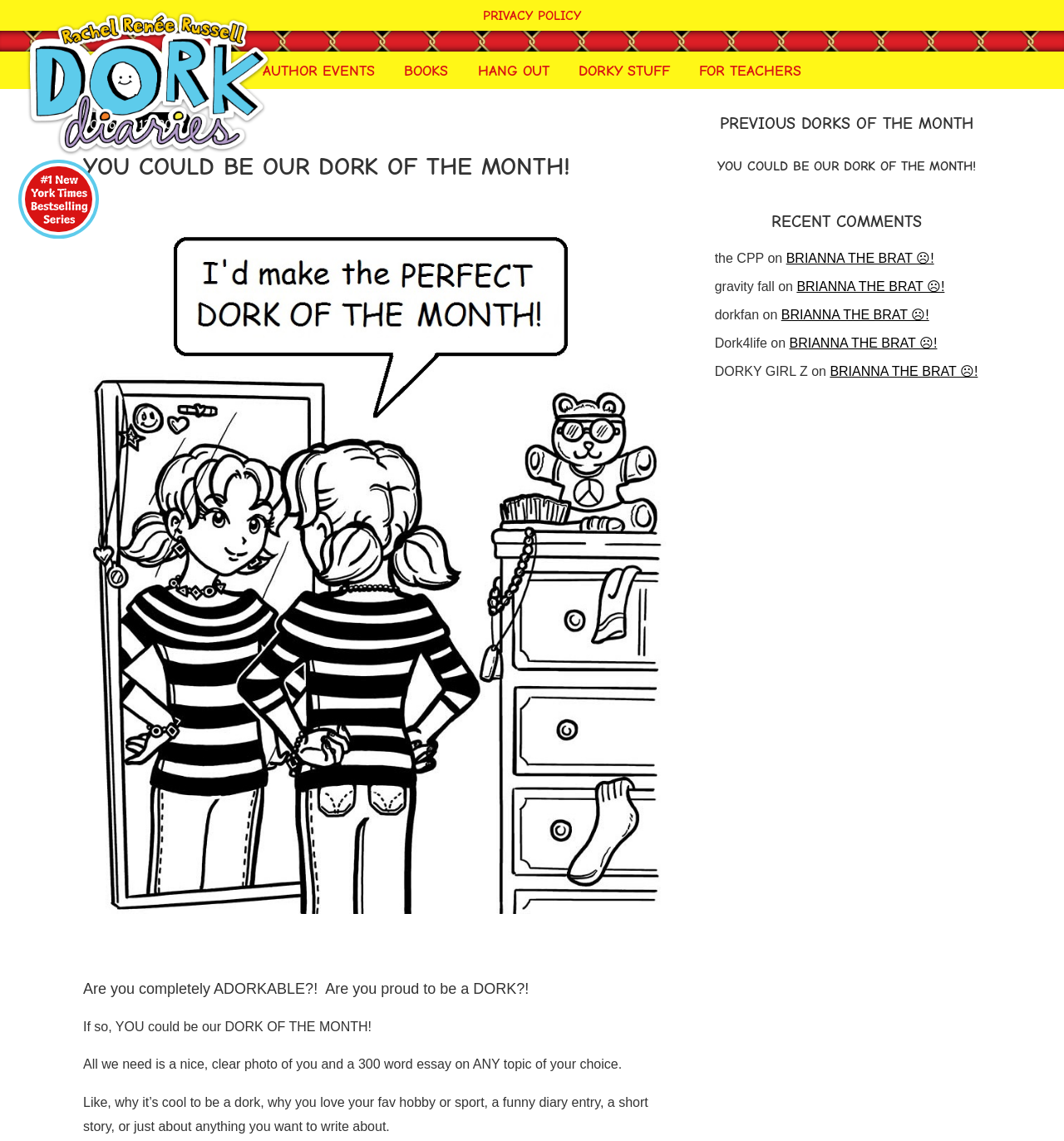Identify the bounding box coordinates of the section to be clicked to complete the task described by the following instruction: "Click on 'PRIVACY POLICY'". The coordinates should be four float numbers between 0 and 1, formatted as [left, top, right, bottom].

[0.454, 0.005, 0.546, 0.023]